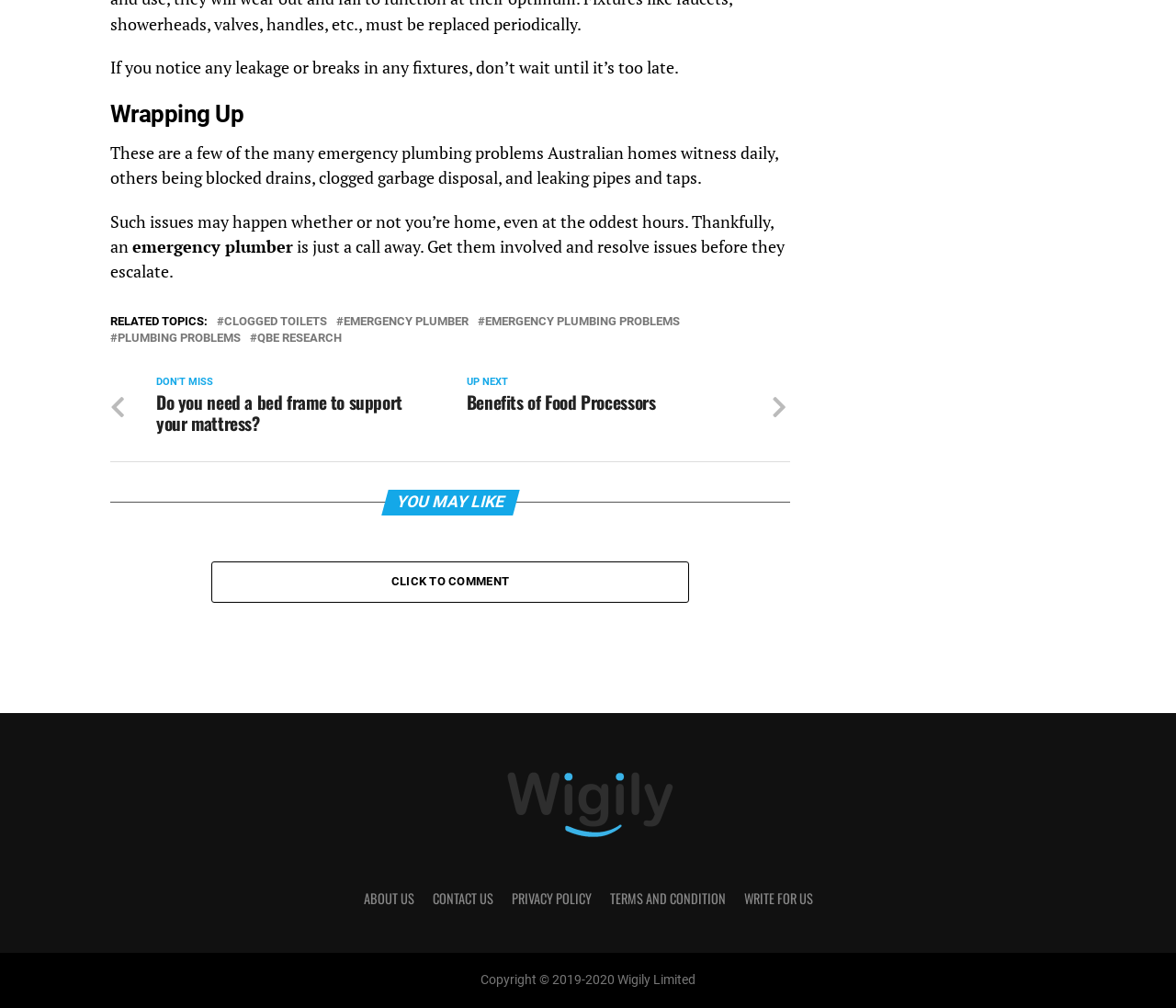Provide a brief response to the question using a single word or phrase: 
What is the purpose of the links under 'RELATED TOPICS'?

To provide related information